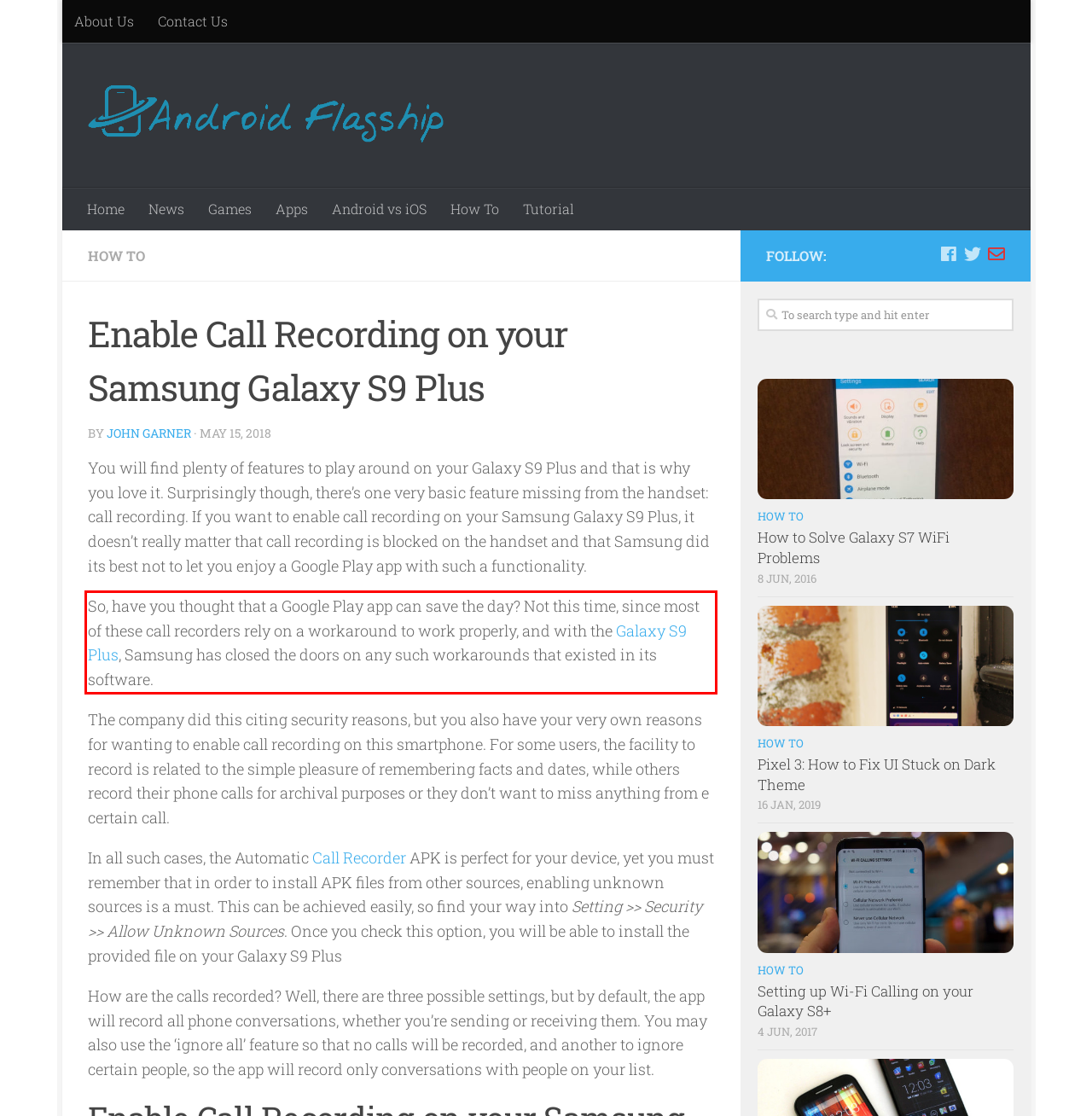Review the screenshot of the webpage and recognize the text inside the red rectangle bounding box. Provide the extracted text content.

So, have you thought that a Google Play app can save the day? Not this time, since most of these call recorders rely on a workaround to work properly, and with the Galaxy S9 Plus, Samsung has closed the doors on any such workarounds that existed in its software.